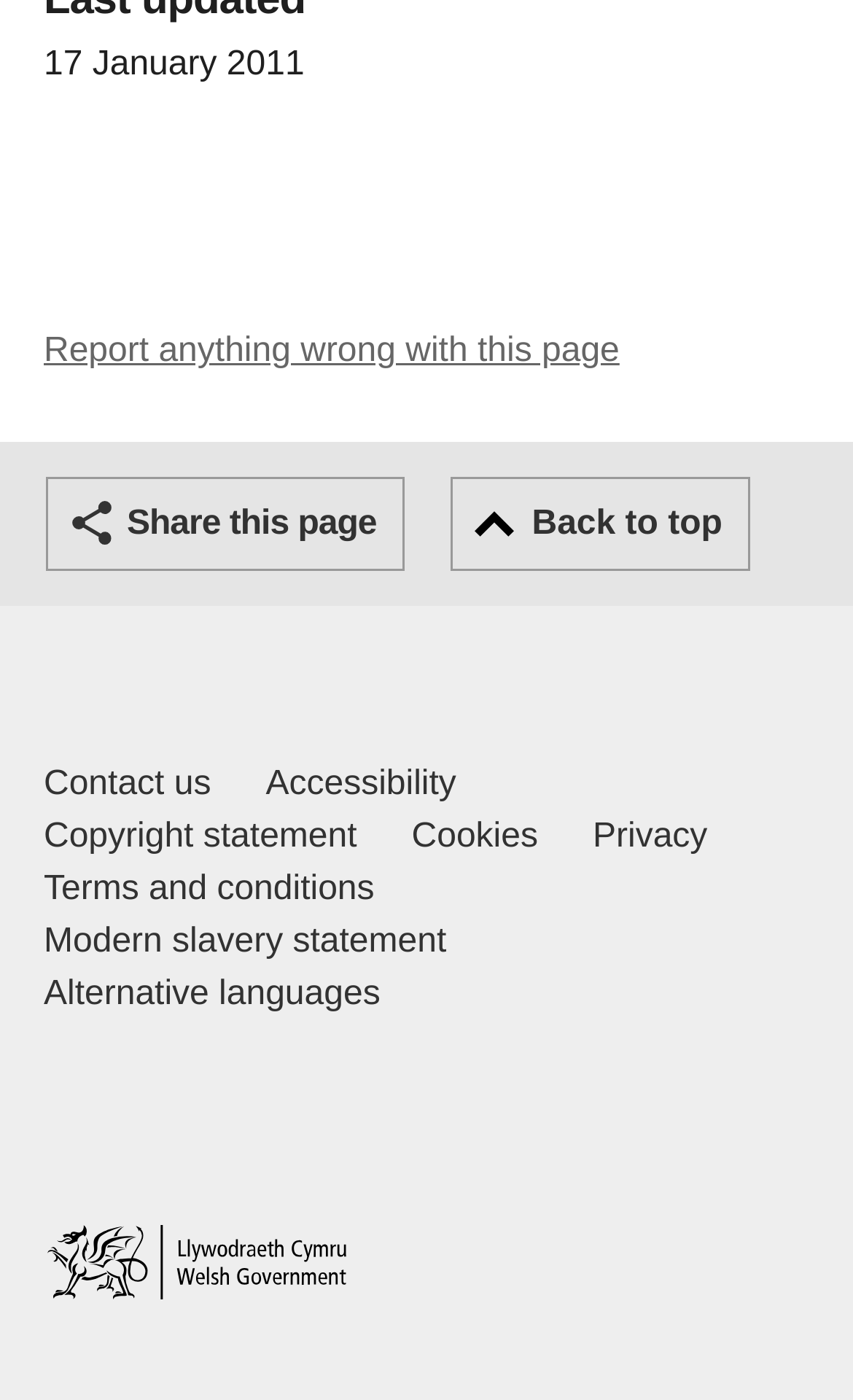Locate the bounding box coordinates of the element's region that should be clicked to carry out the following instruction: "Report anything wrong with this page". The coordinates need to be four float numbers between 0 and 1, i.e., [left, top, right, bottom].

[0.051, 0.238, 0.726, 0.264]